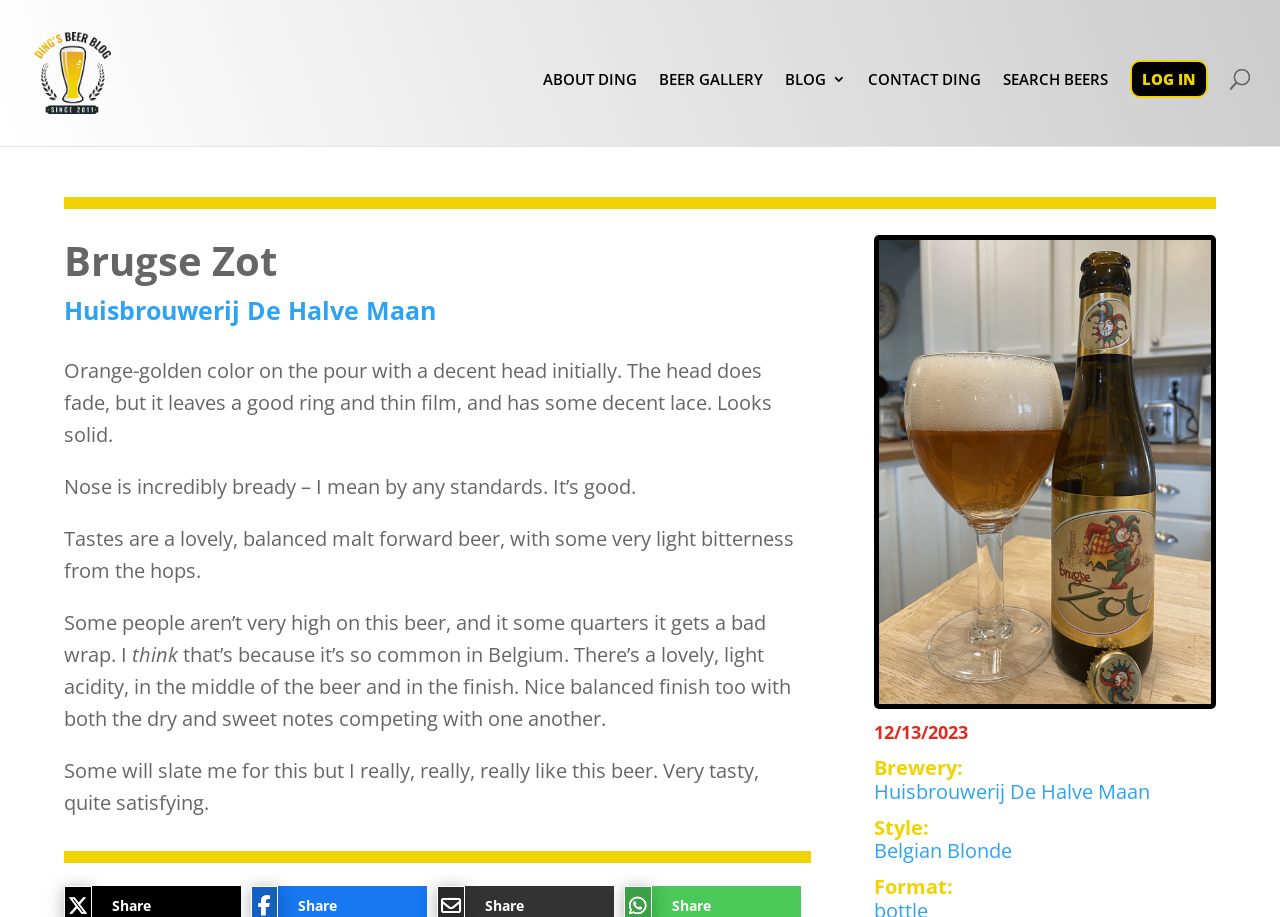Show the bounding box coordinates of the region that should be clicked to follow the instruction: "Search for news."

None